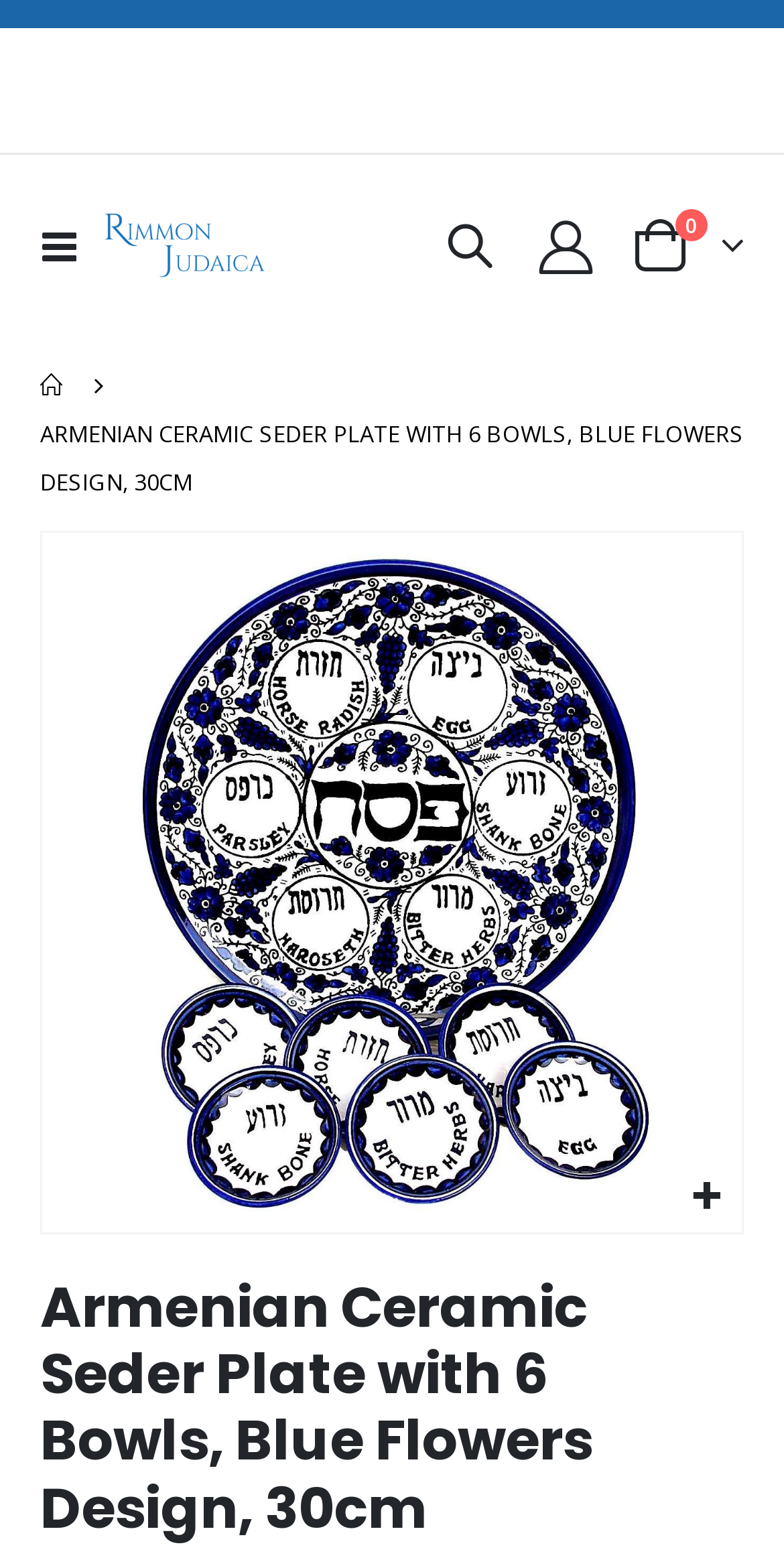Refer to the screenshot and answer the following question in detail:
What can be found at the top-right corner of the webpage?

I found the answer by looking at the top-right corner of the webpage, where the cart icon and text 'Cart 0 items' are located. This suggests that users can access their cart from this area.